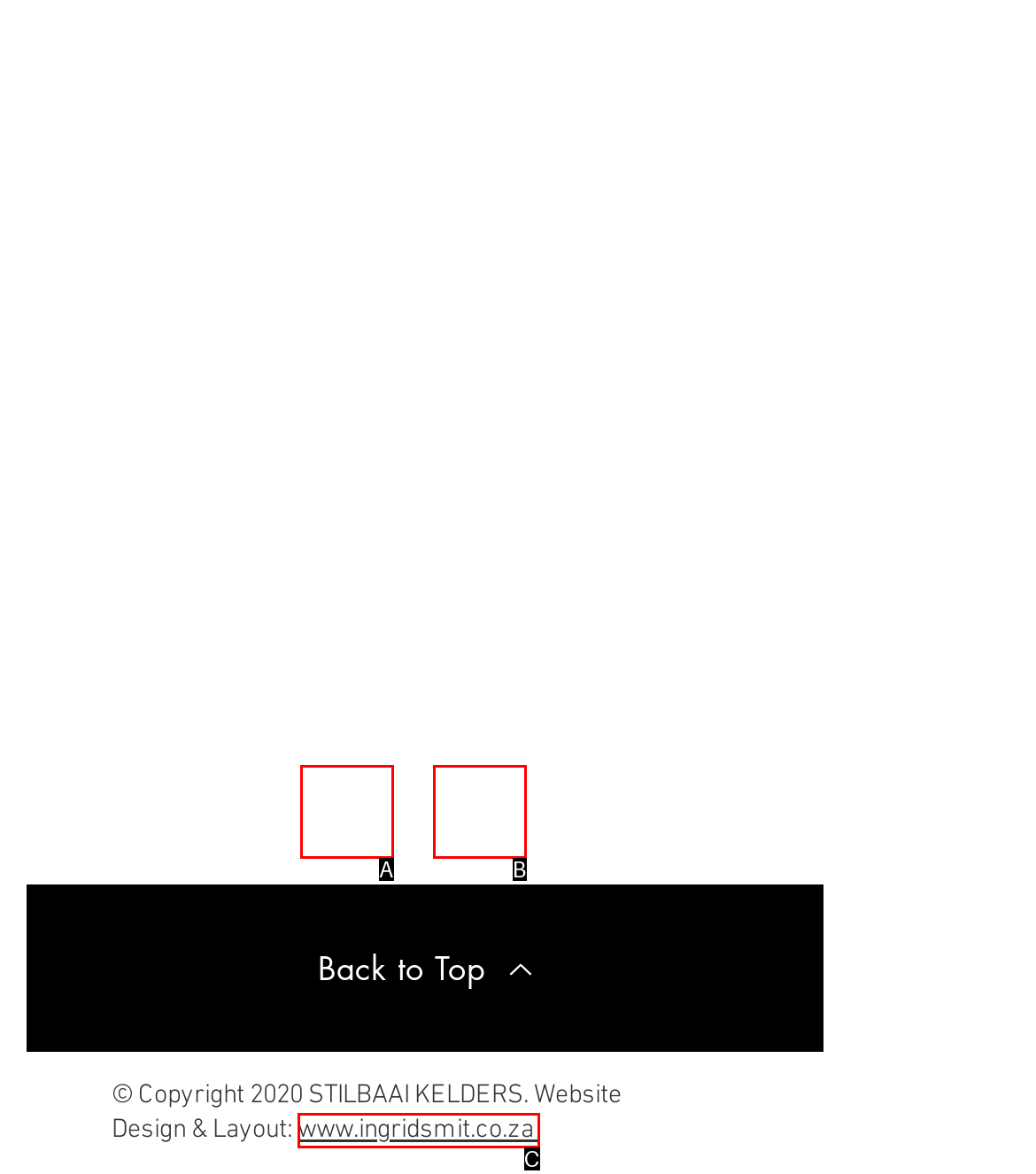Select the HTML element that matches the description: alt="Angea". Provide the letter of the chosen option as your answer.

None